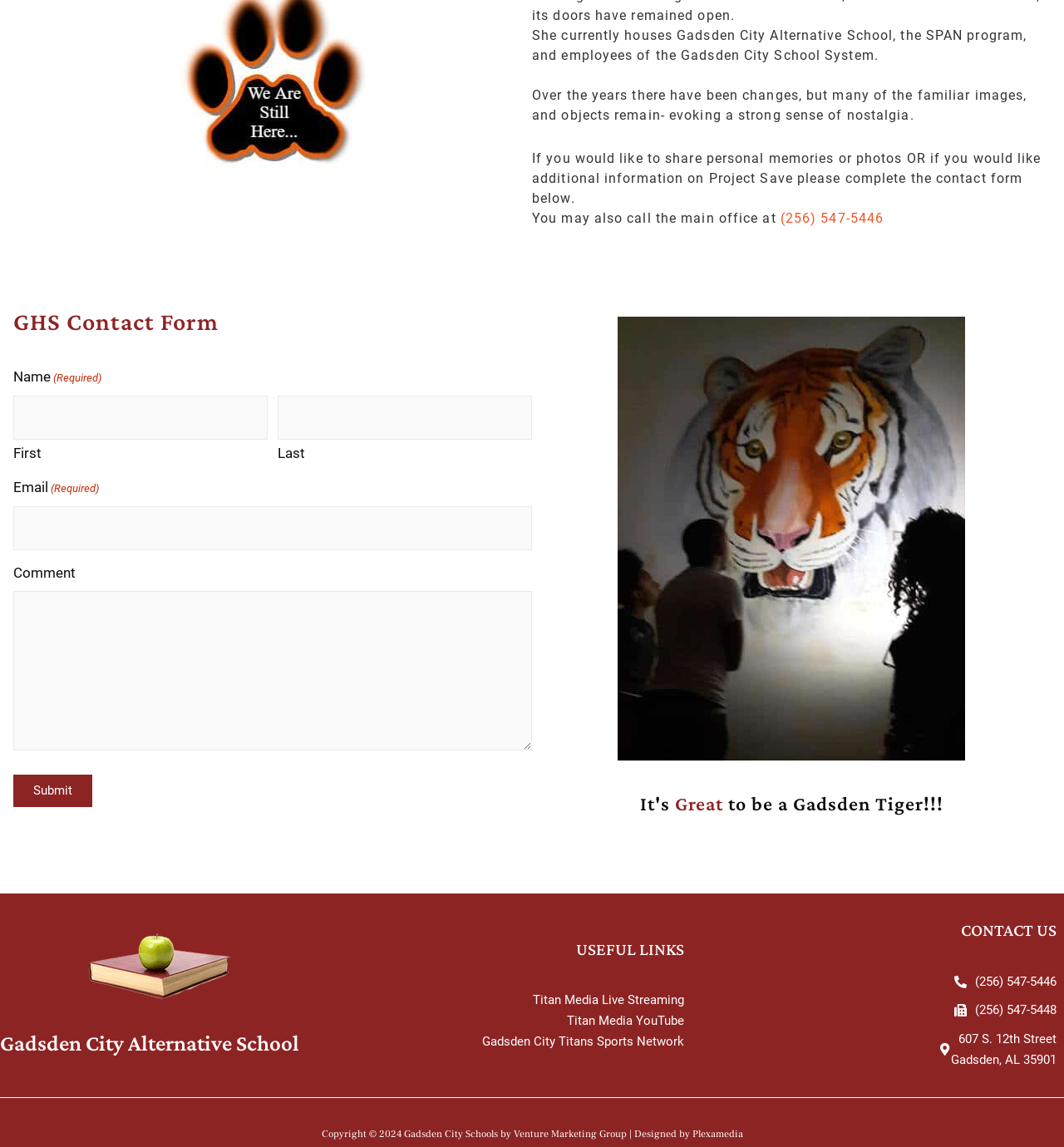Use a single word or phrase to answer the question:
What is the phone number of the main office?

(256) 547-5446